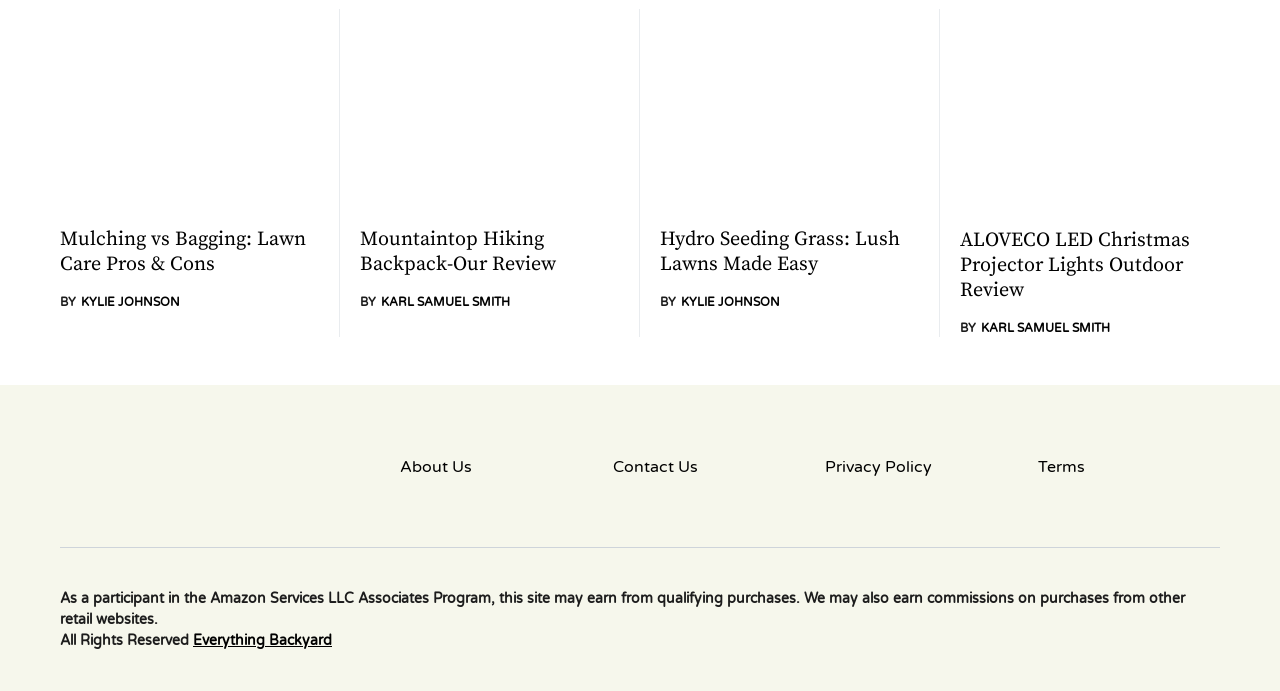From the webpage screenshot, predict the bounding box coordinates (top-left x, top-left y, bottom-right x, bottom-right y) for the UI element described here: aria-label="Email Address" name="email" placeholder="Email Address"

None